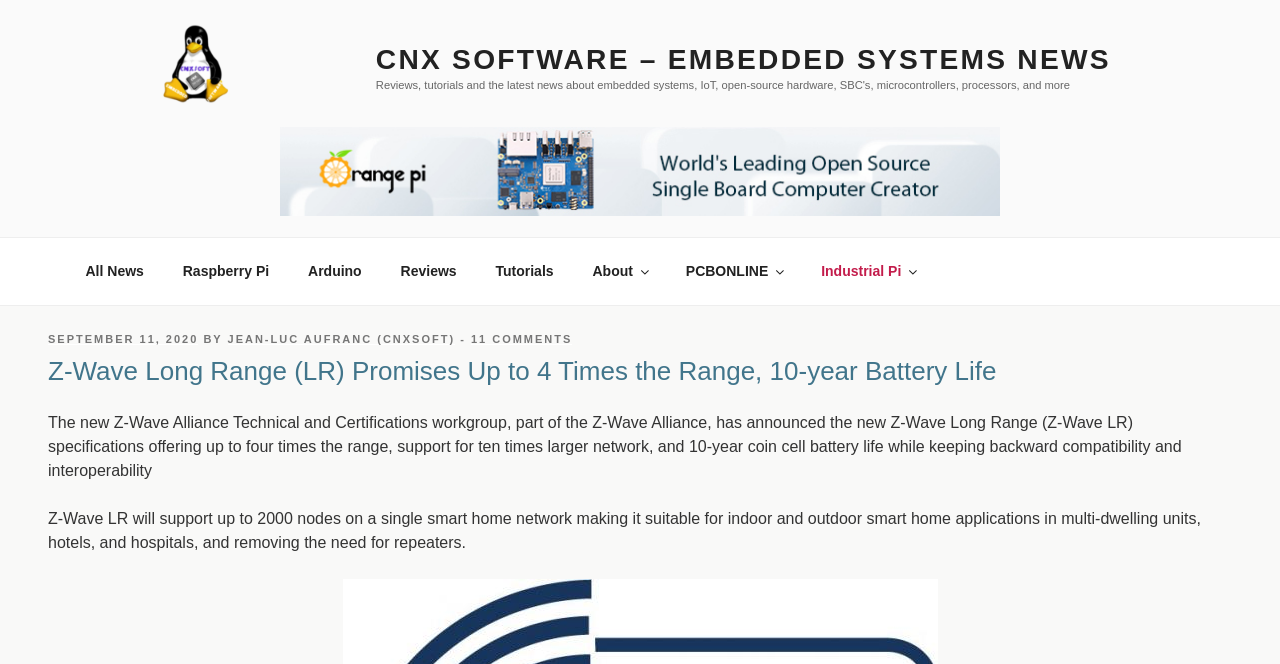Locate the bounding box coordinates of the clickable element to fulfill the following instruction: "Learn about Raspberry Pi". Provide the coordinates as four float numbers between 0 and 1 in the format [left, top, right, bottom].

[0.129, 0.374, 0.224, 0.444]